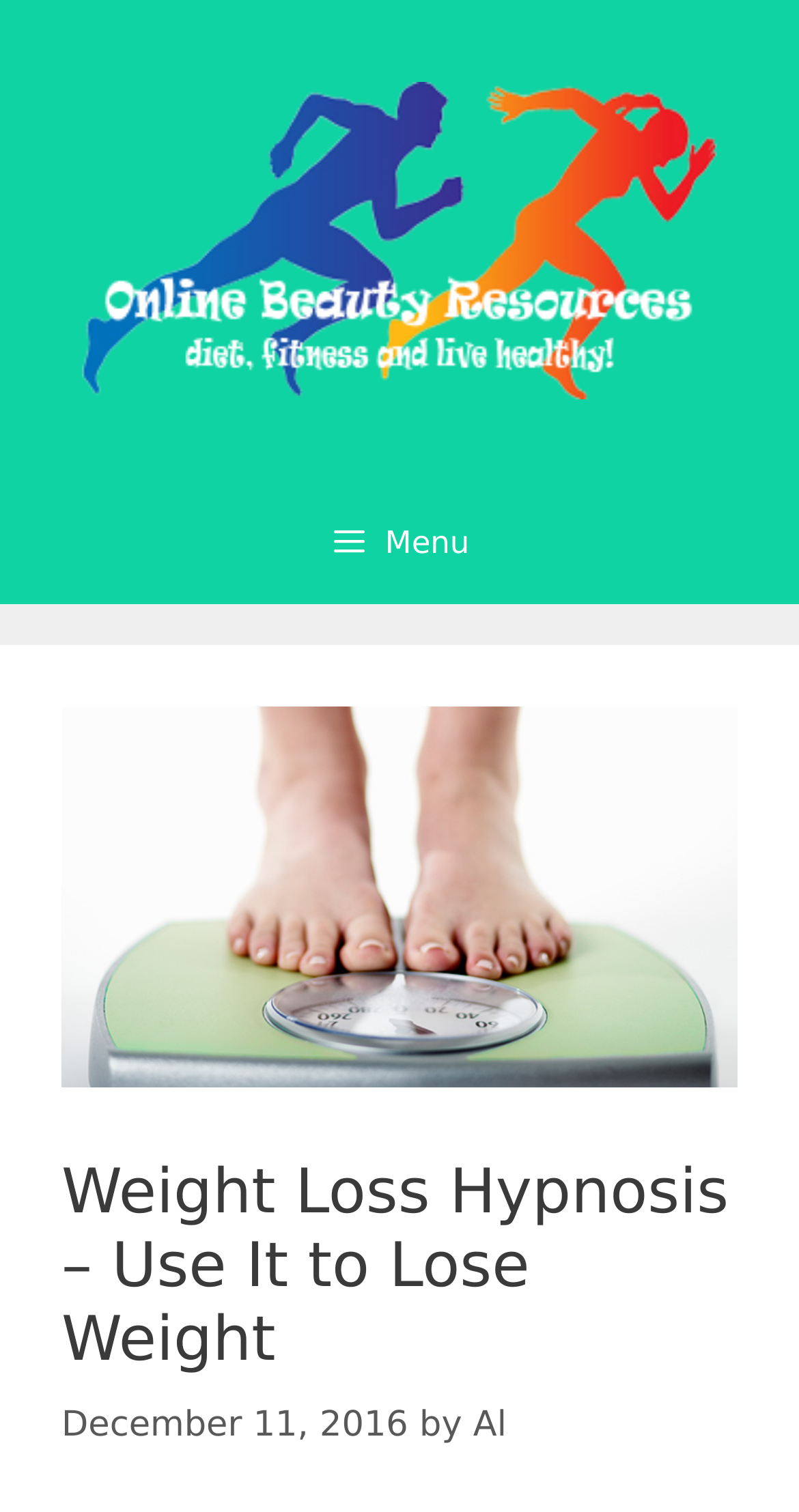Locate and generate the text content of the webpage's heading.

Weight Loss Hypnosis – Use It to Lose Weight